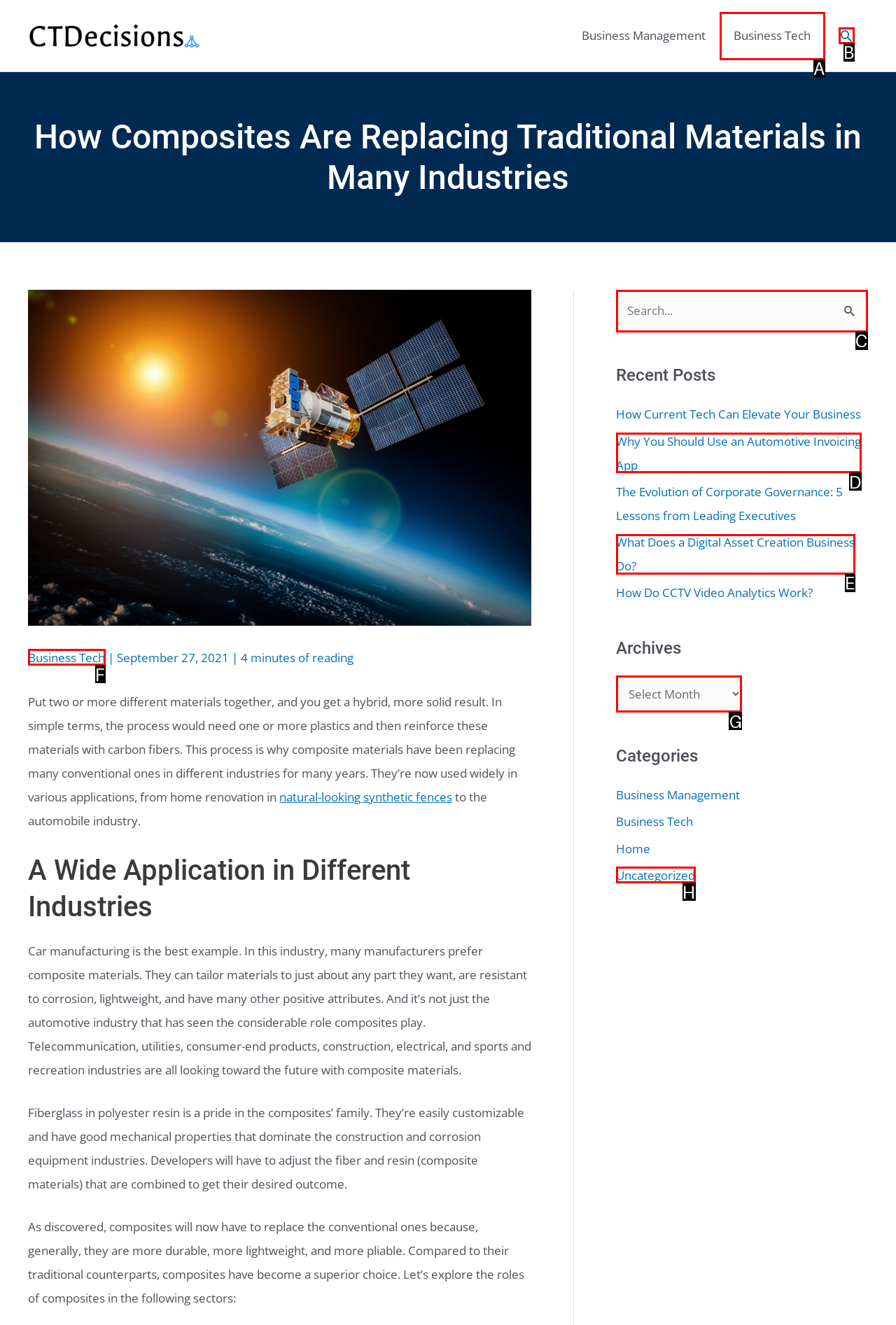Based on the element description: Search, choose the HTML element that matches best. Provide the letter of your selected option.

B